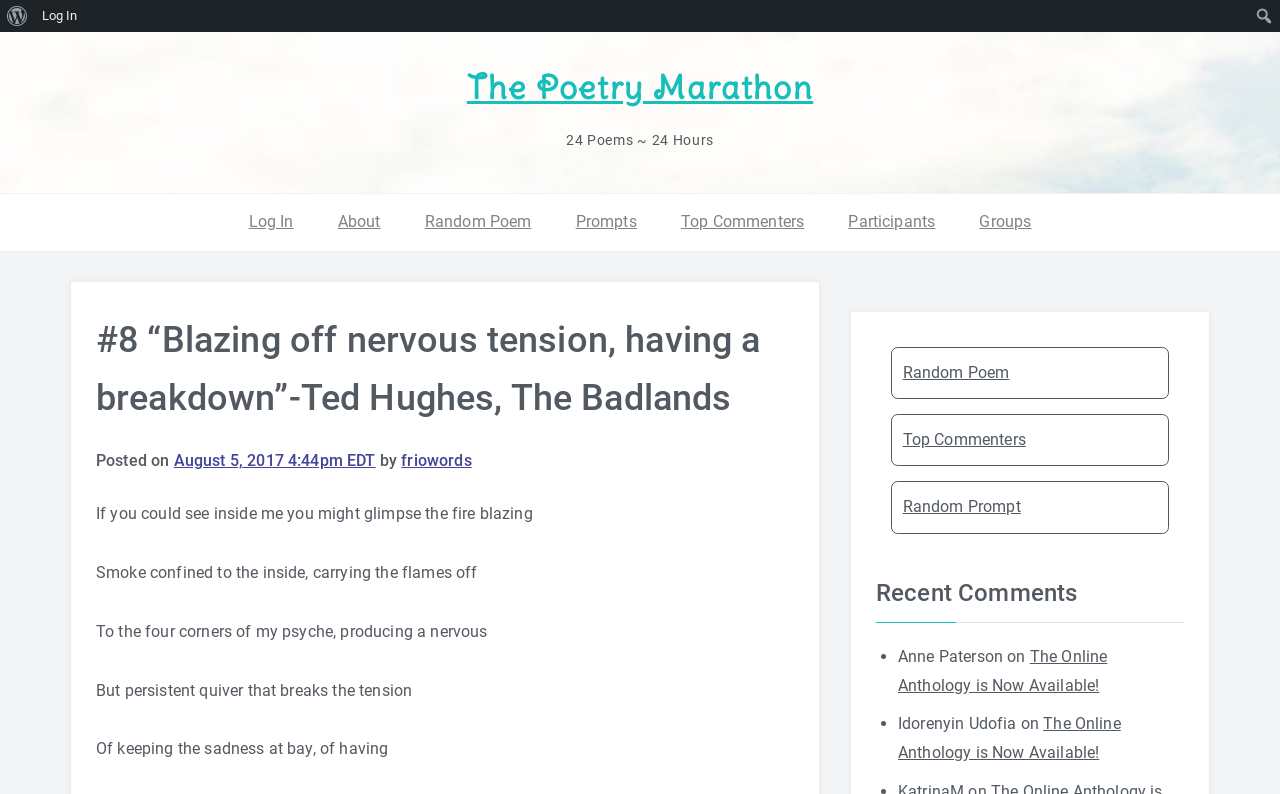How many links are in the top navigation bar?
Refer to the image and give a detailed answer to the query.

I counted the links in the top navigation bar, which are 'Log In', 'About', 'Random Poem', 'Prompts', 'Top Commenters', 'Participants', and 'Groups'.